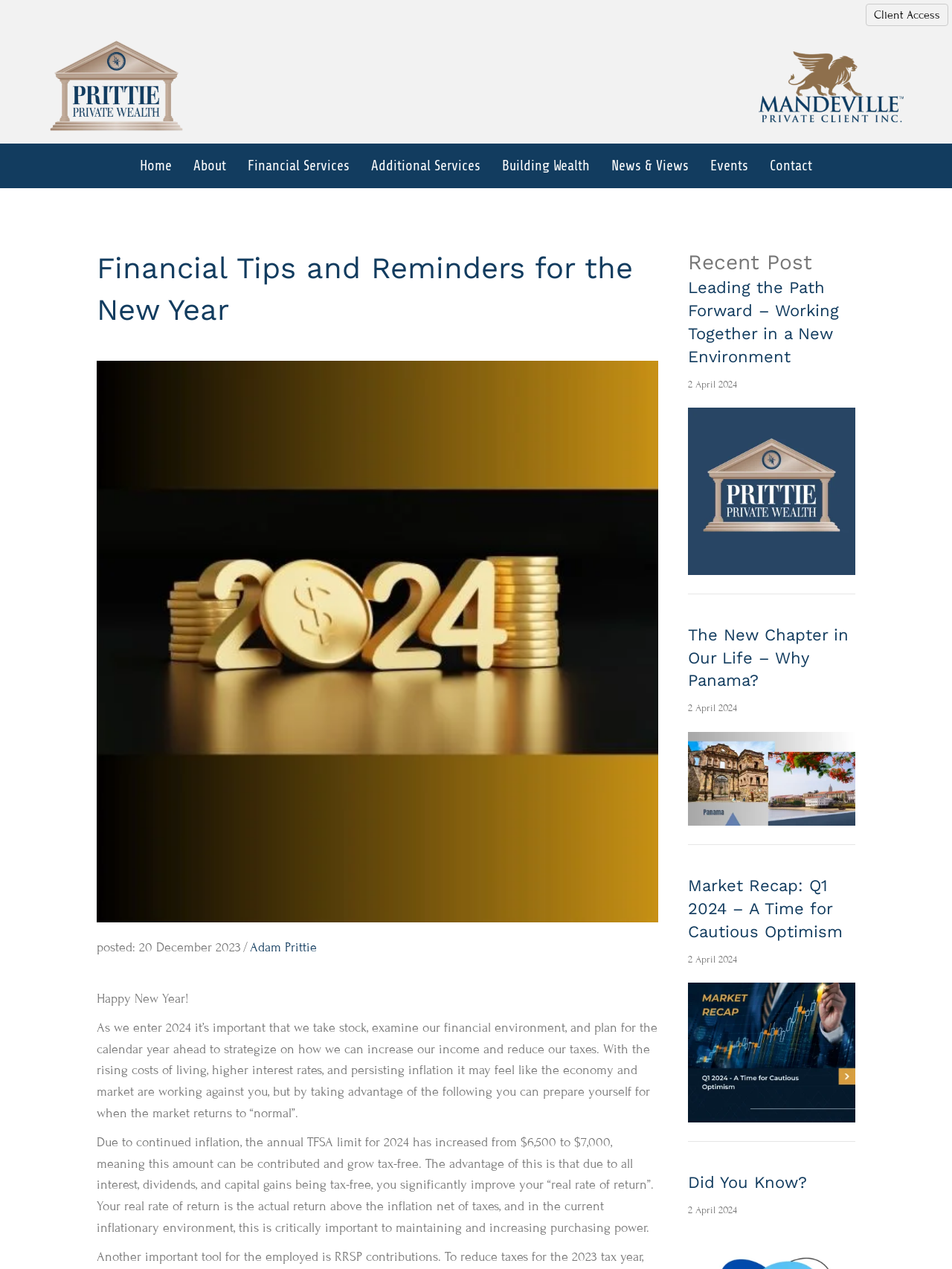Identify the bounding box coordinates of the clickable section necessary to follow the following instruction: "Contact us". The coordinates should be presented as four float numbers from 0 to 1, i.e., [left, top, right, bottom].

[0.798, 0.113, 0.864, 0.148]